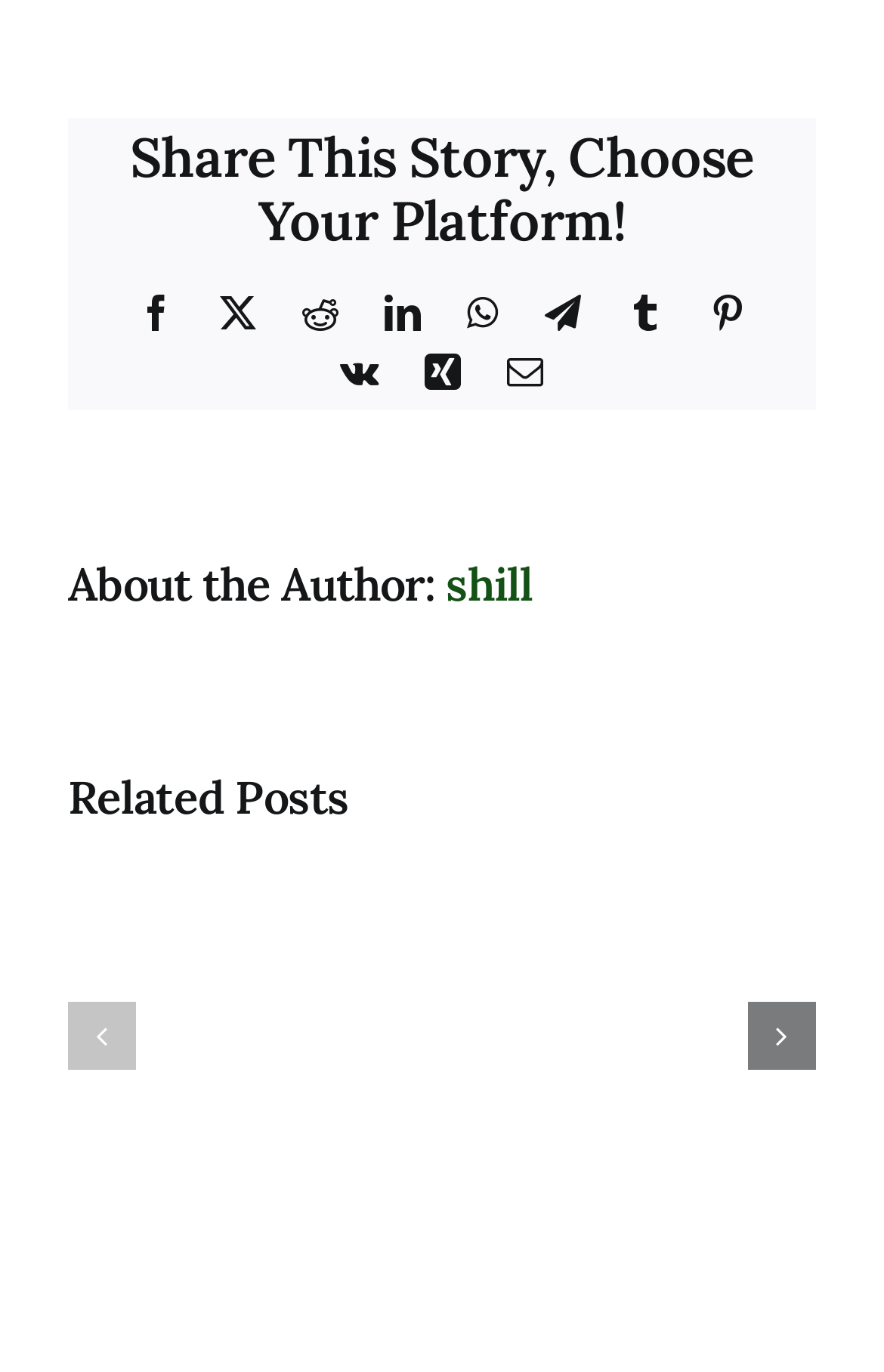Please analyze the image and provide a thorough answer to the question:
What is the purpose of the 'Previous slide' button?

The 'Previous slide' button is a disabled button, and it is likely used to navigate to the previous slide or post in a series. Its counterpart is the 'Next slide' button, which is enabled.